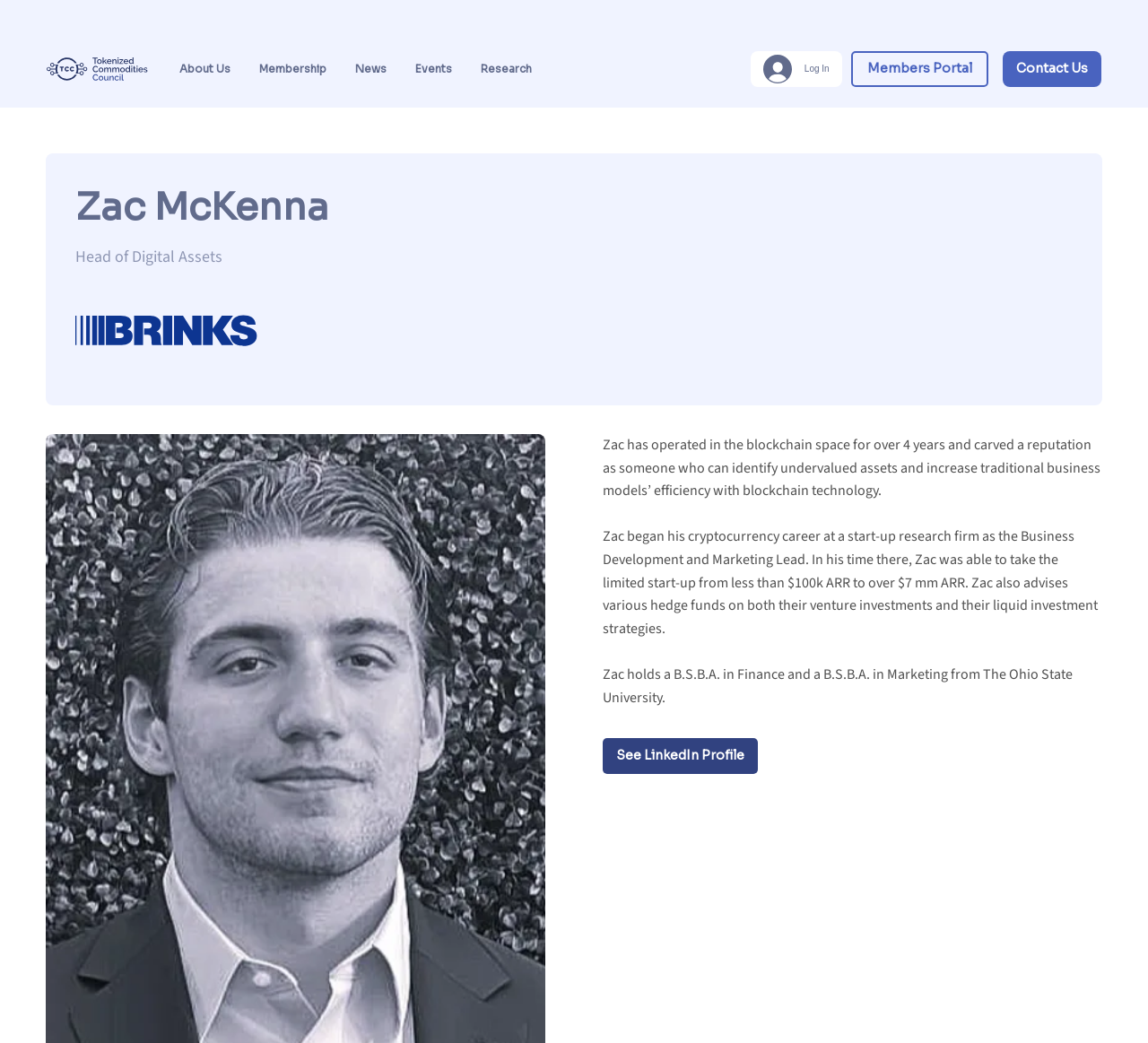Locate the bounding box coordinates of the element that should be clicked to execute the following instruction: "View Zac's LinkedIn Profile".

[0.525, 0.708, 0.66, 0.742]